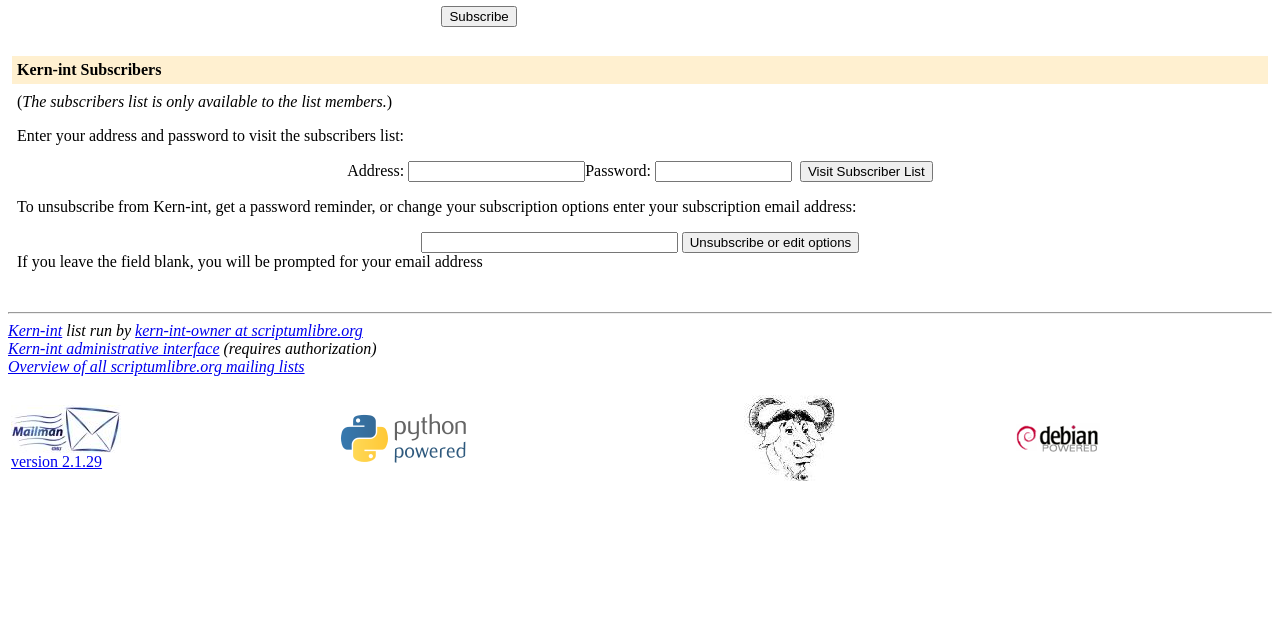Predict the bounding box coordinates for the UI element described as: "Goblin Lullaby (audio)". The coordinates should be four float numbers between 0 and 1, presented as [left, top, right, bottom].

None